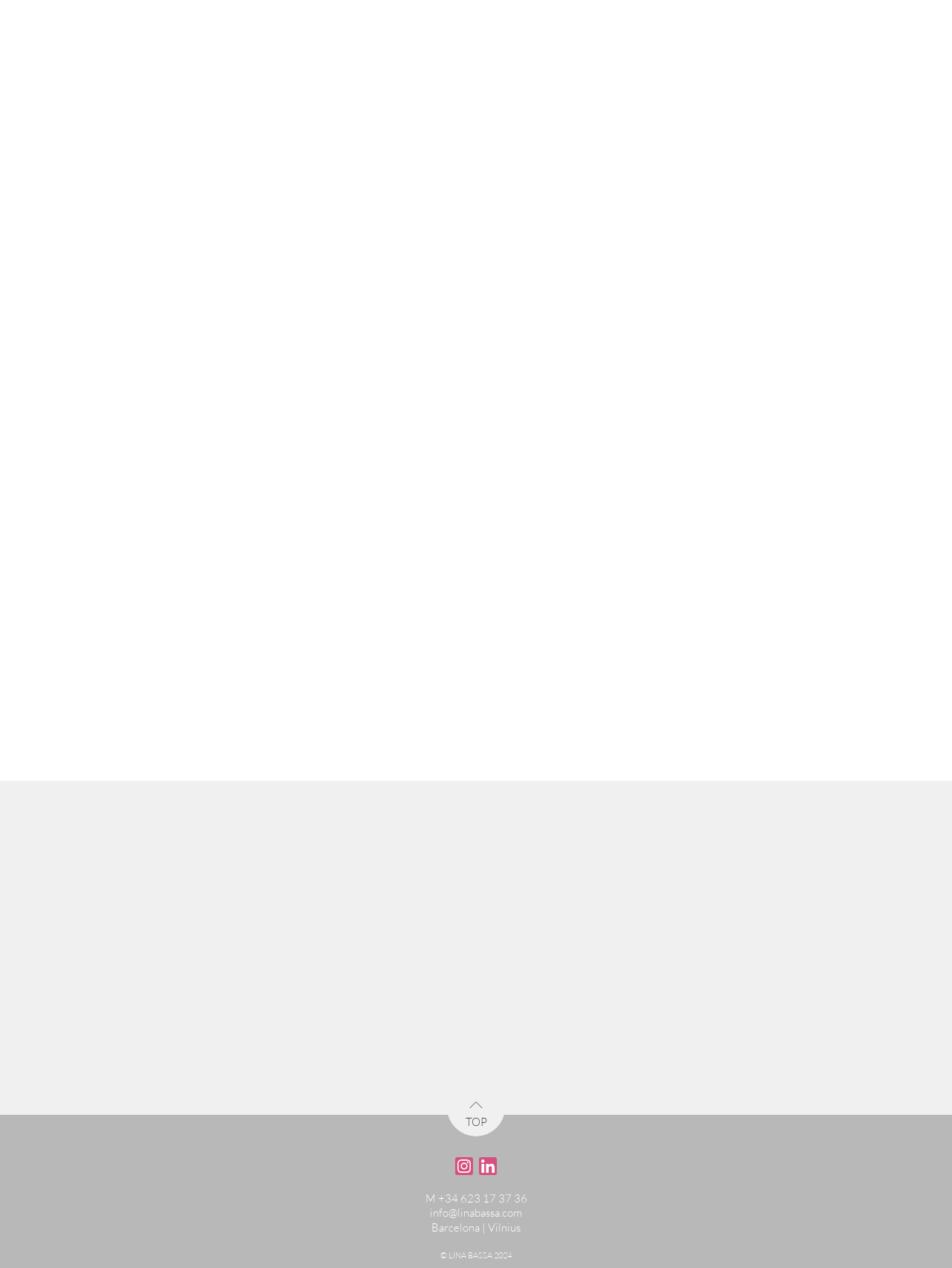Identify the bounding box coordinates of the area you need to click to perform the following instruction: "Click the 'READ MORE' link".

[0.448, 0.05, 0.552, 0.074]